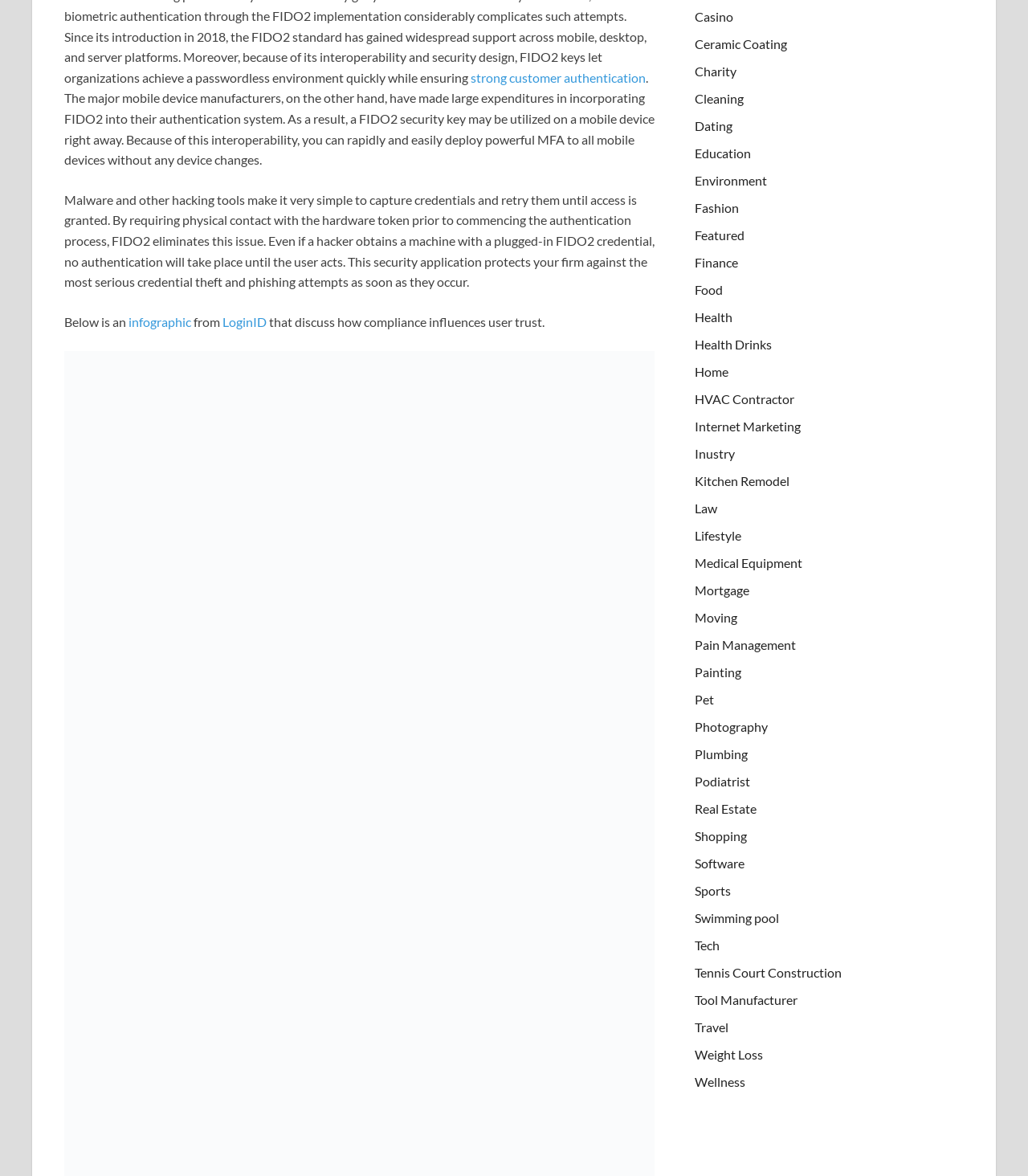What is the purpose of strong customer authentication?
Provide a one-word or short-phrase answer based on the image.

Prevents hacking